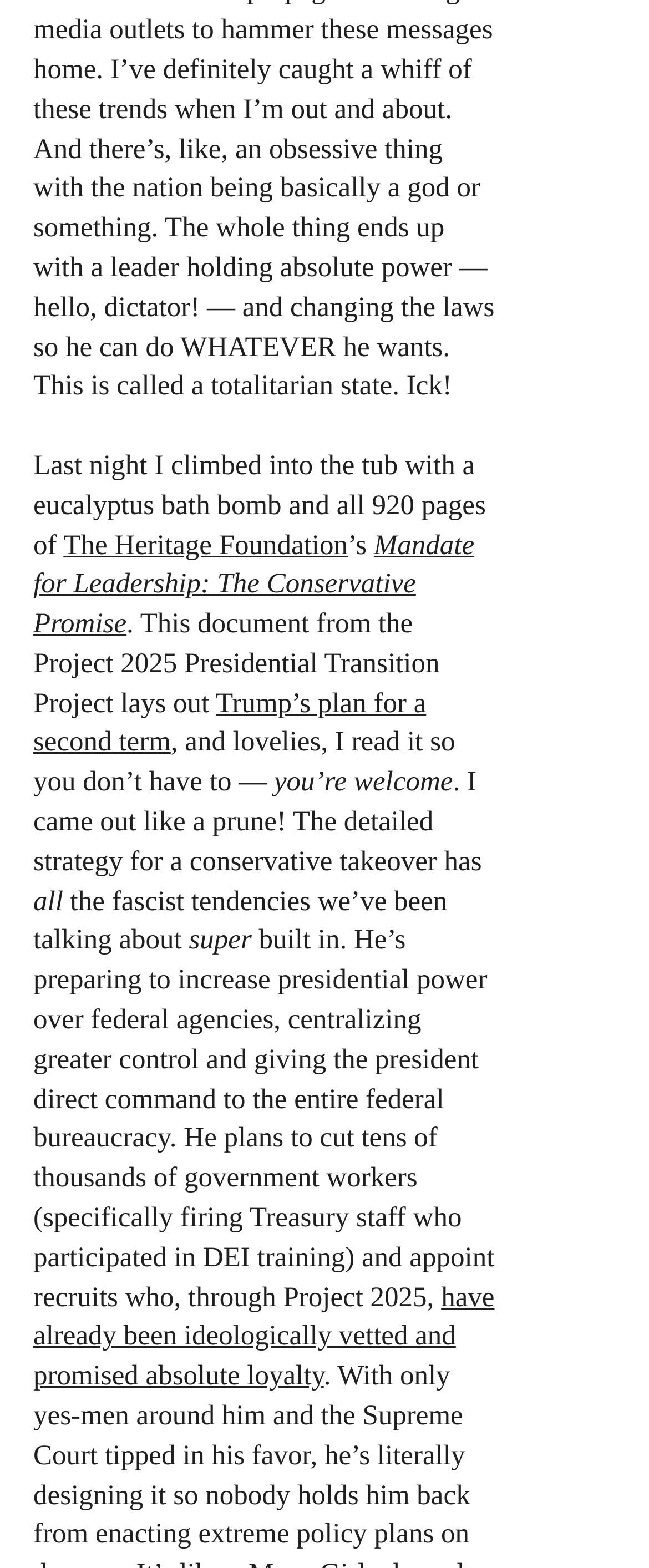By analyzing the image, answer the following question with a detailed response: What is the author's physical state after reading?

The author is physically affected by reading, as they mention 'I came out like a prune!' after reading the 920-page document.